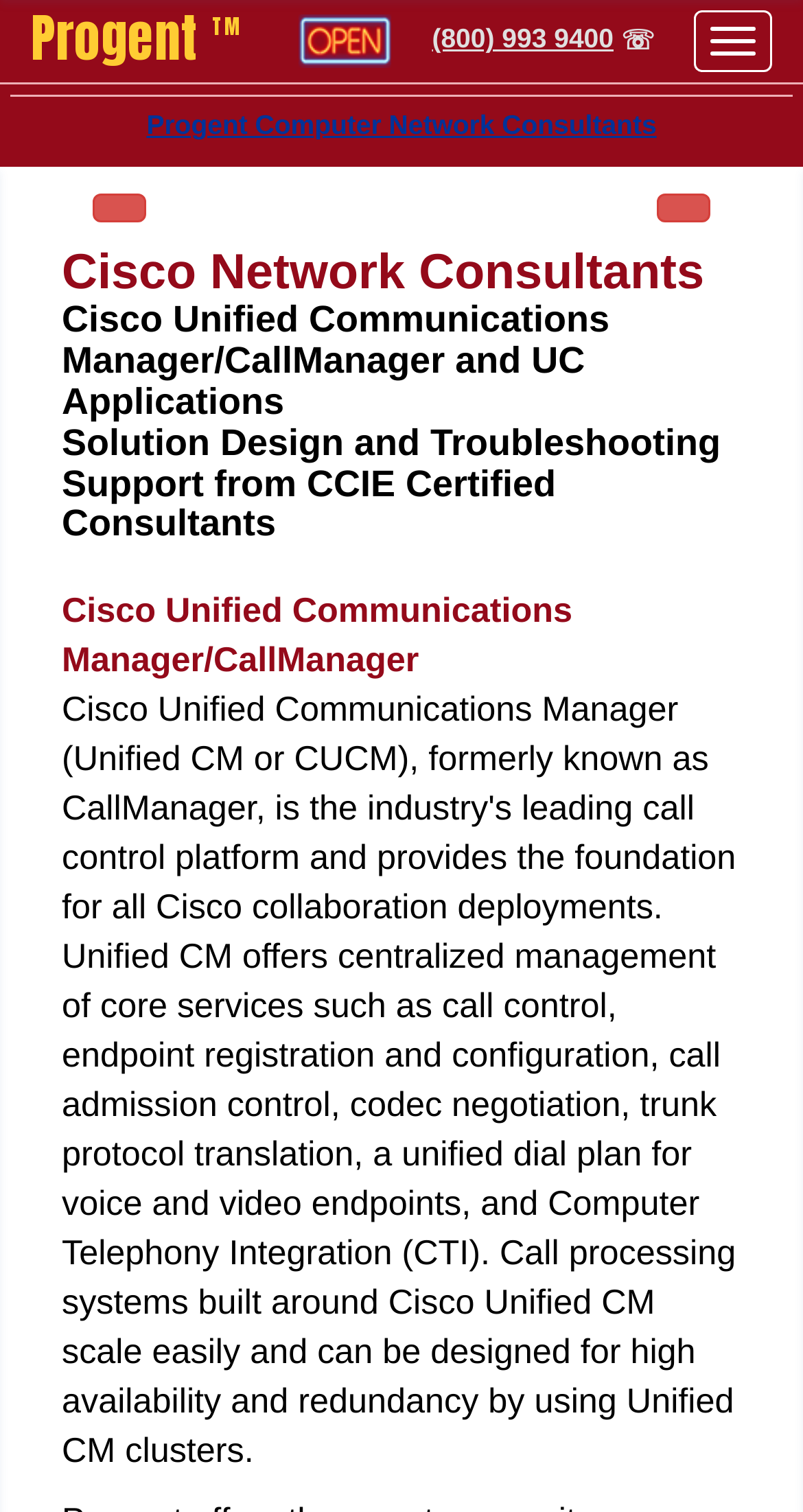How many links are on the top of the webpage?
Please use the visual content to give a single word or phrase answer.

3